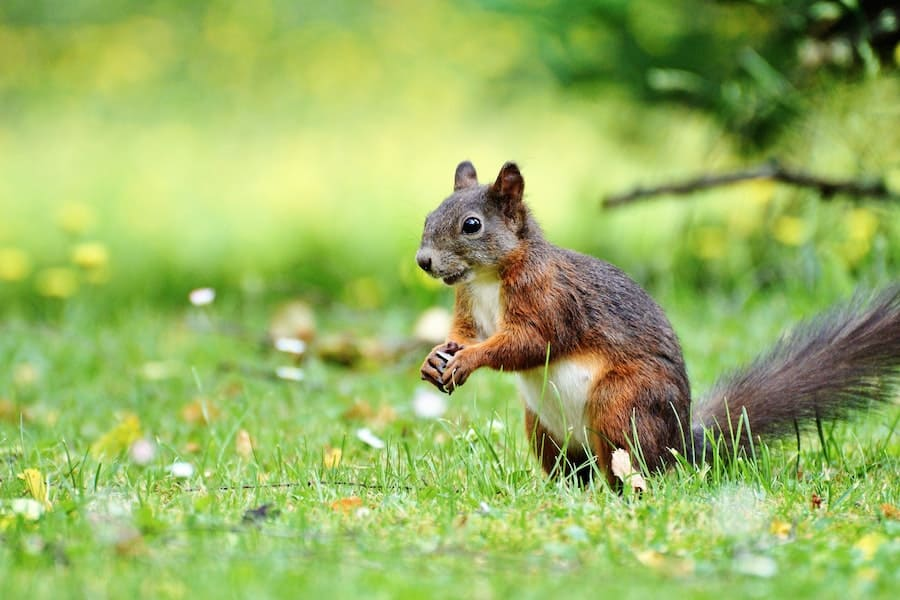Reply to the question with a brief word or phrase: What color is the squirrel's fur?

Chestnut and gray